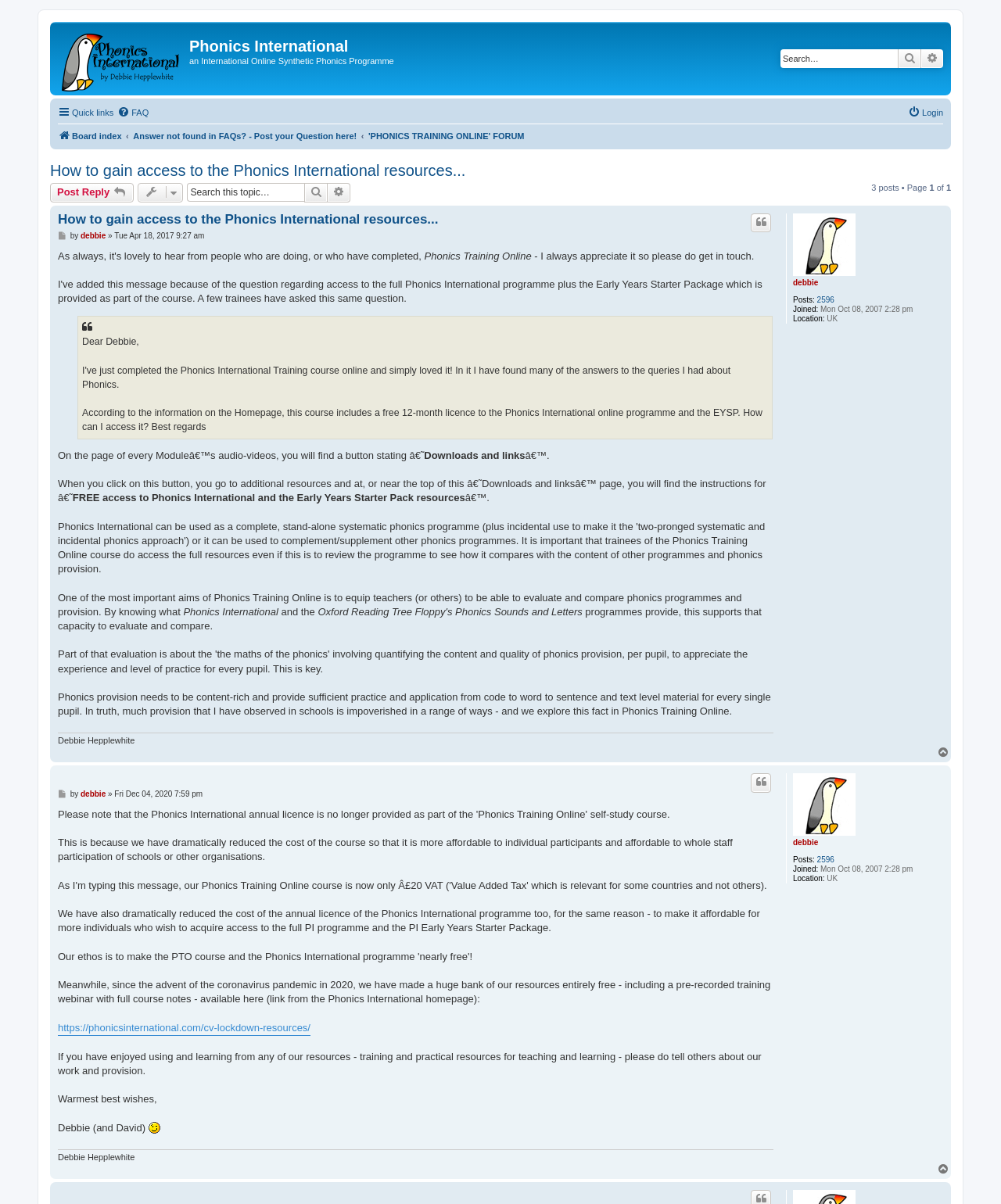Pinpoint the bounding box coordinates of the element to be clicked to execute the instruction: "View user profile".

[0.792, 0.177, 0.855, 0.229]